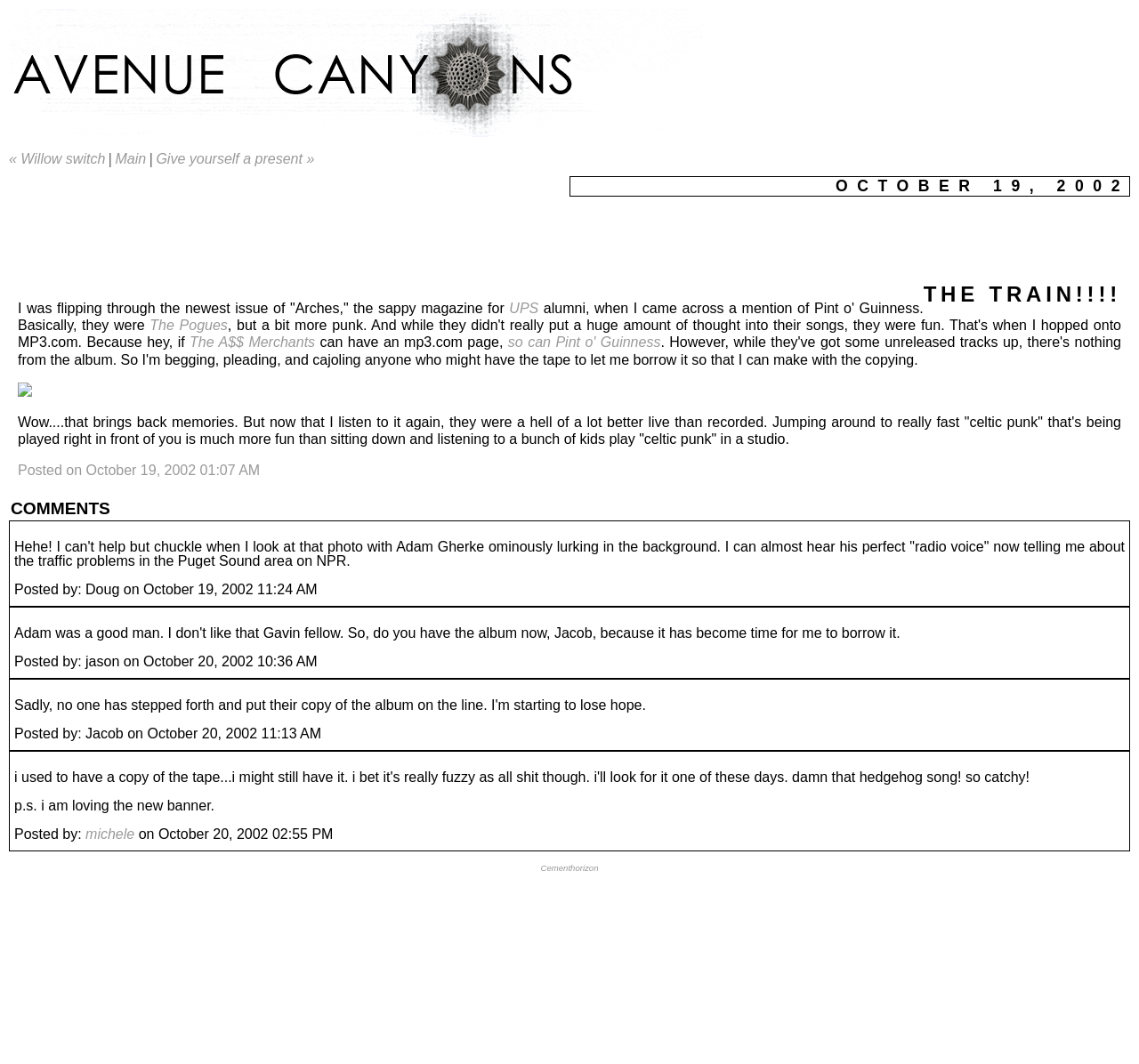Please specify the bounding box coordinates of the clickable region to carry out the following instruction: "Read the article about The Pogues". The coordinates should be four float numbers between 0 and 1, in the format [left, top, right, bottom].

[0.132, 0.299, 0.2, 0.313]